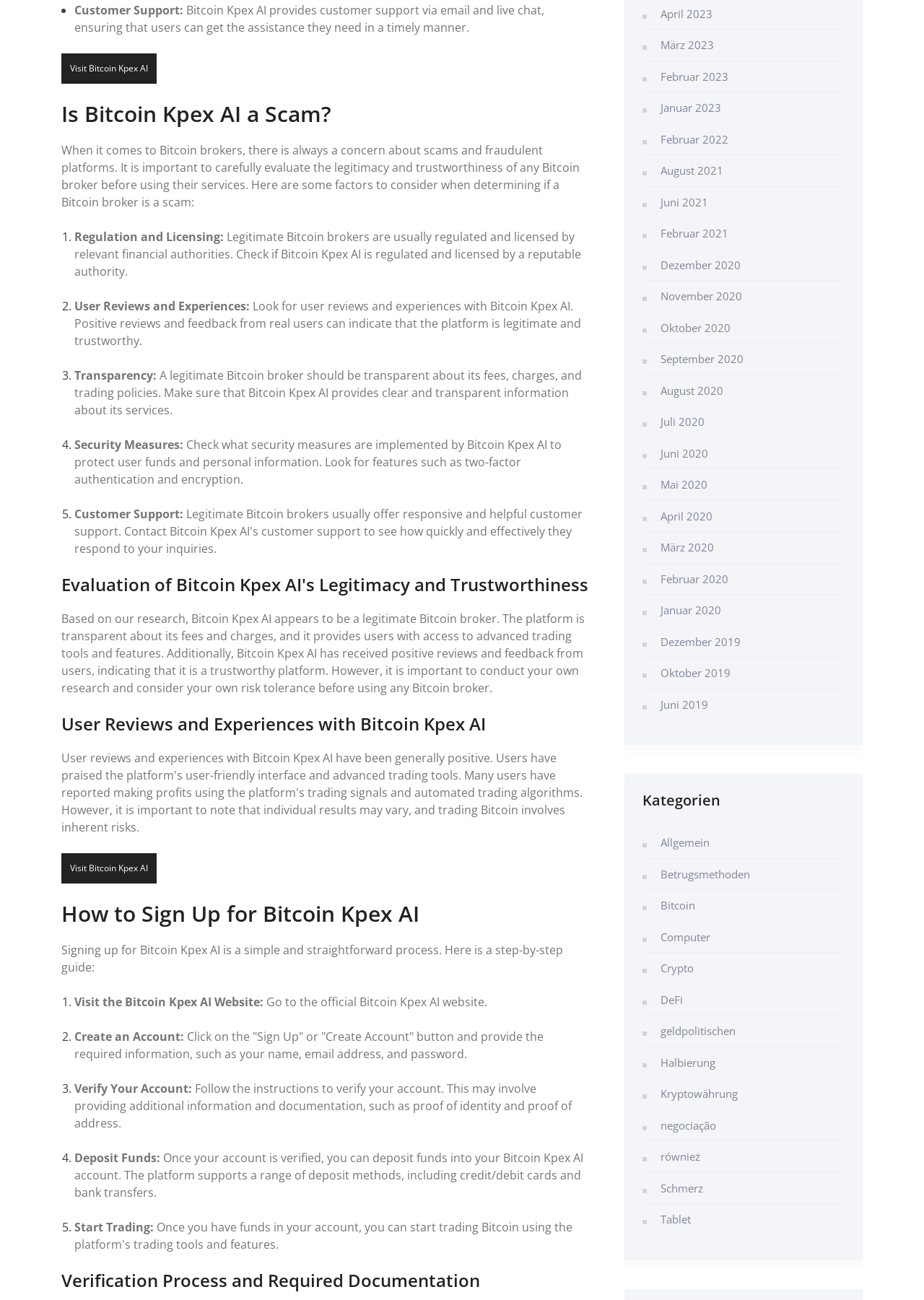Kindly determine the bounding box coordinates for the clickable area to achieve the given instruction: "Read about Is Bitcoin Kpex AI a Scam?".

[0.066, 0.078, 0.637, 0.098]